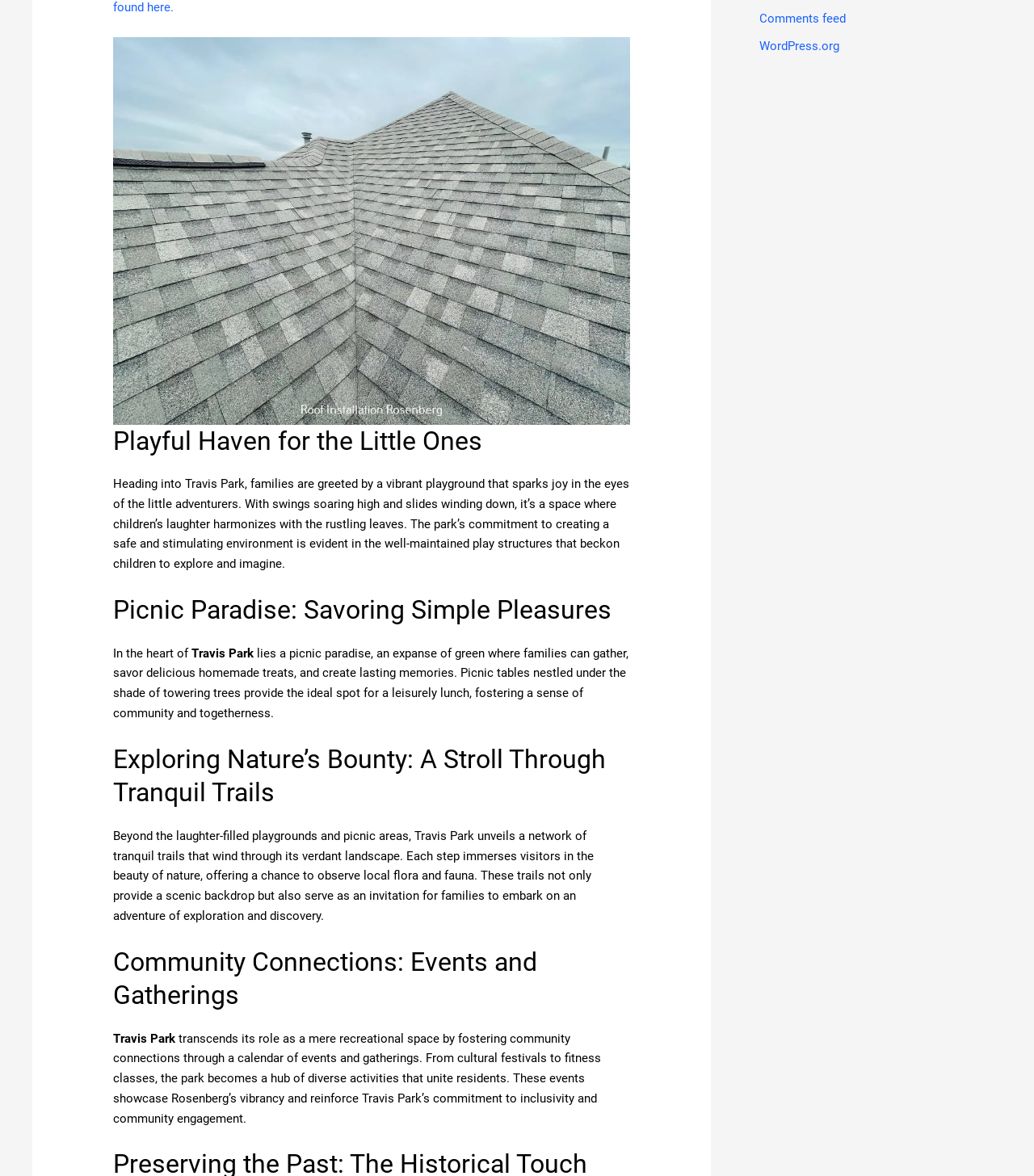Find the bounding box of the UI element described as follows: "WordPress.org".

[0.734, 0.033, 0.812, 0.045]